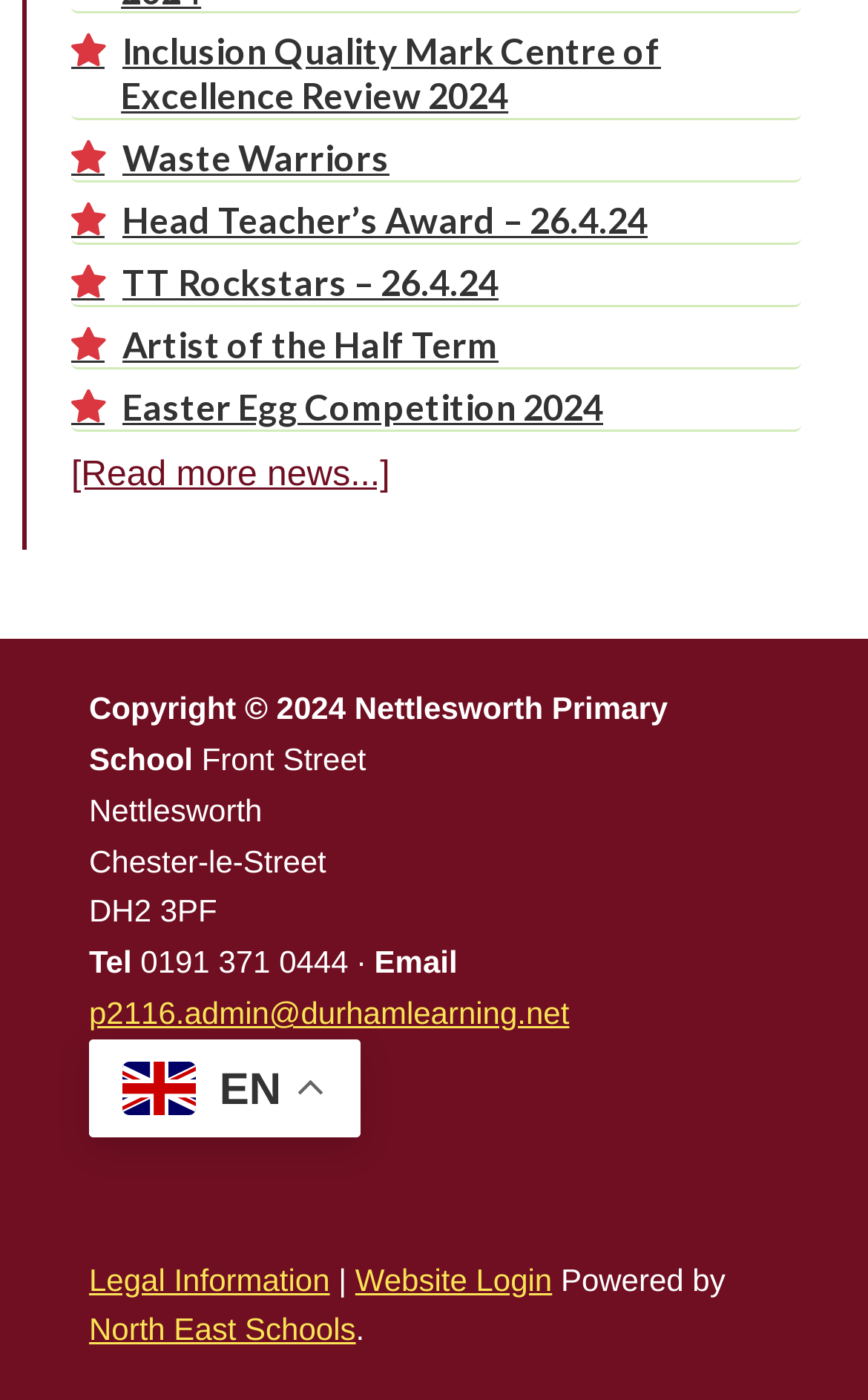Identify the bounding box coordinates of the region that should be clicked to execute the following instruction: "View the Legal Information page".

[0.103, 0.901, 0.38, 0.926]